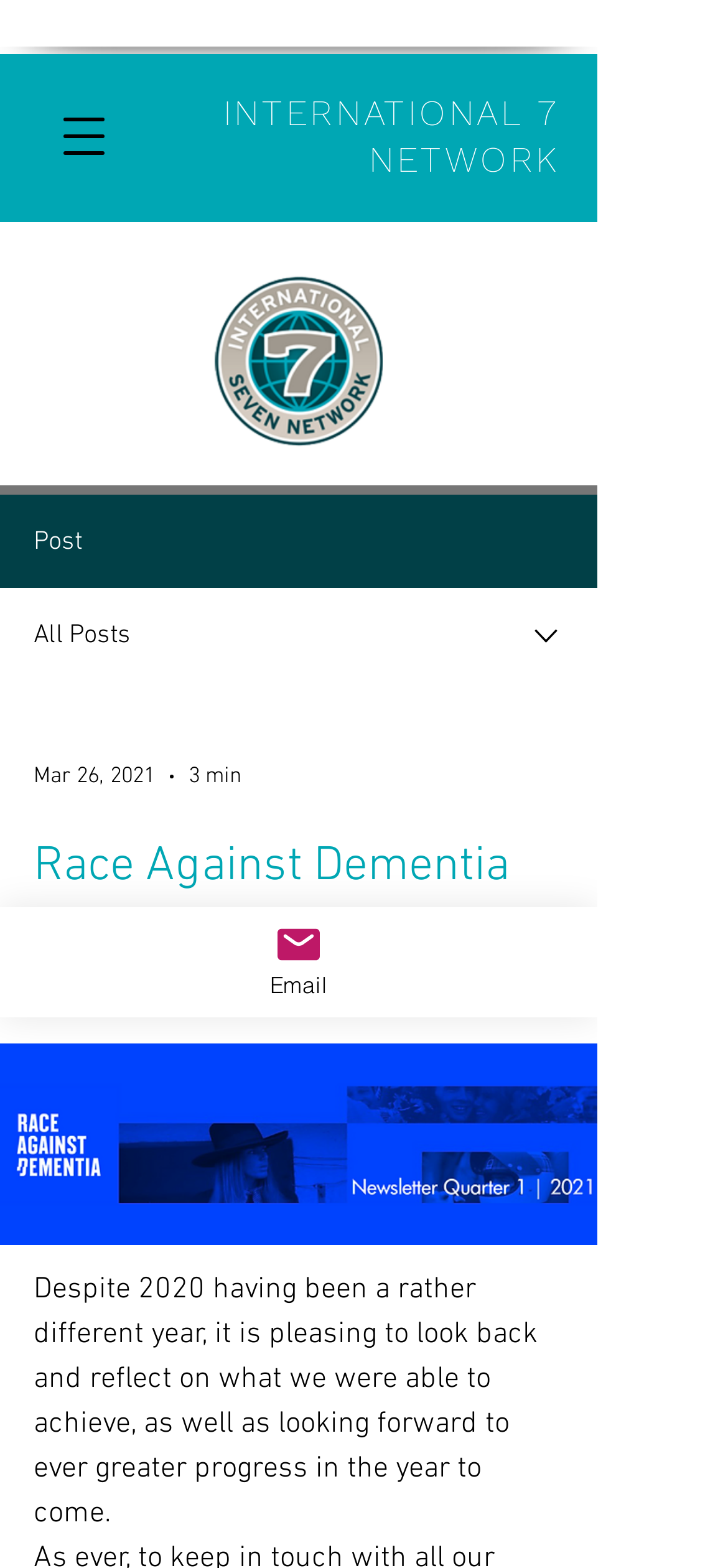Reply to the question with a single word or phrase:
What is the logo image filename?

Seven_Intrl_Logo_WS.png